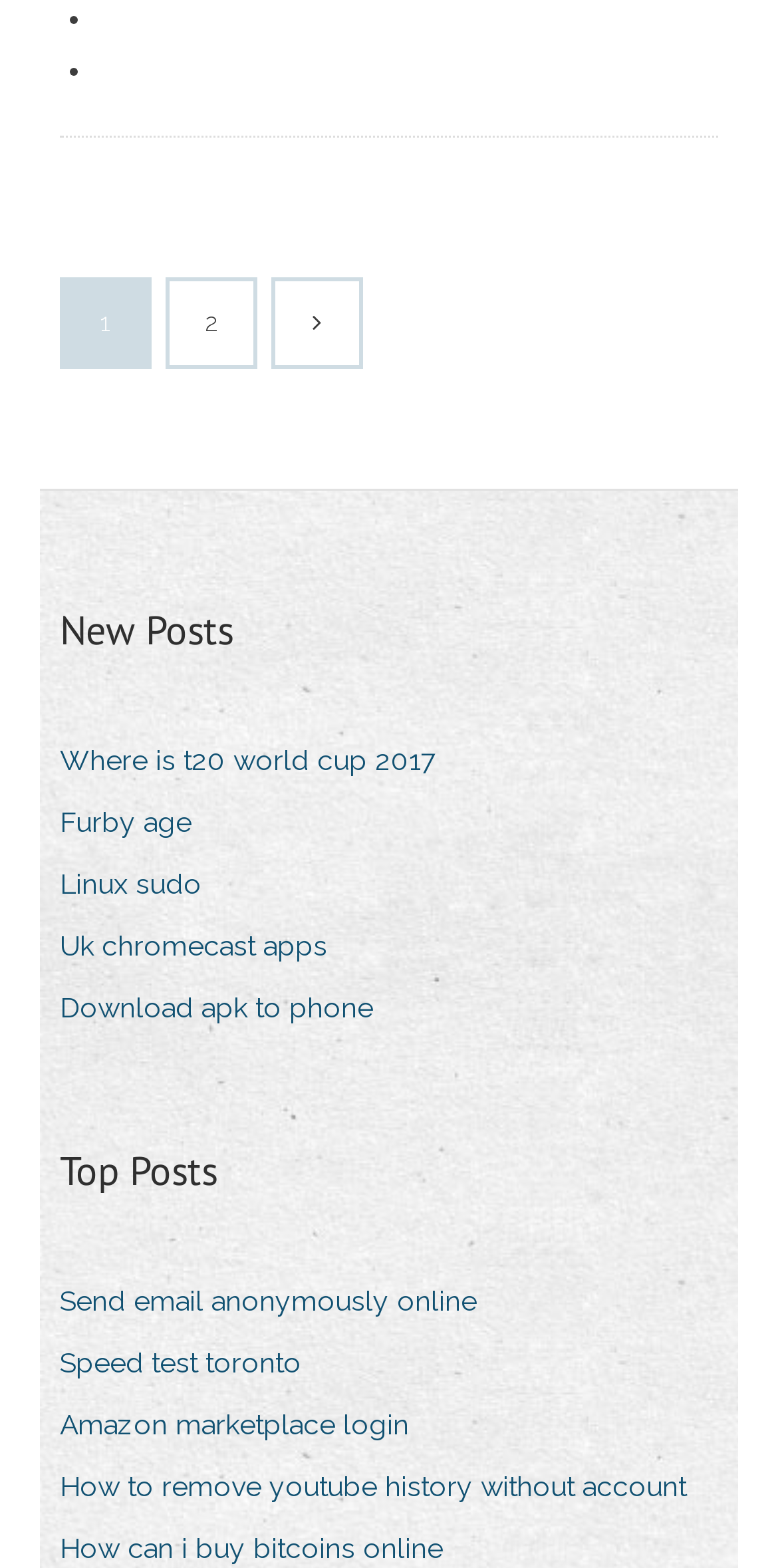What is the last post in the New Posts section?
Refer to the image and provide a one-word or short phrase answer.

Download apk to phone